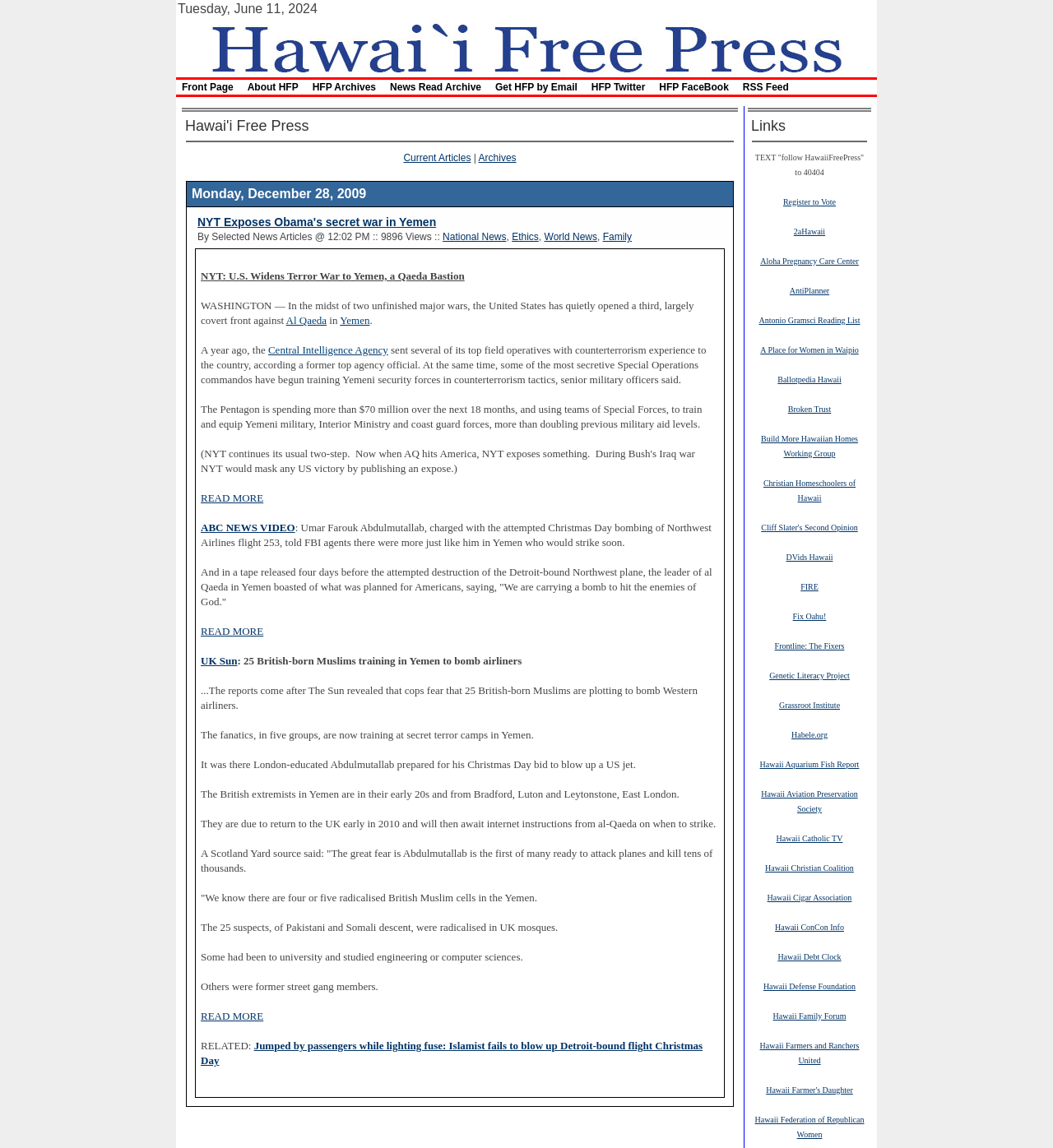Locate the bounding box coordinates of the UI element described by: "Christian Homeschoolers of Hawaii". The bounding box coordinates should consist of four float numbers between 0 and 1, i.e., [left, top, right, bottom].

[0.725, 0.415, 0.813, 0.438]